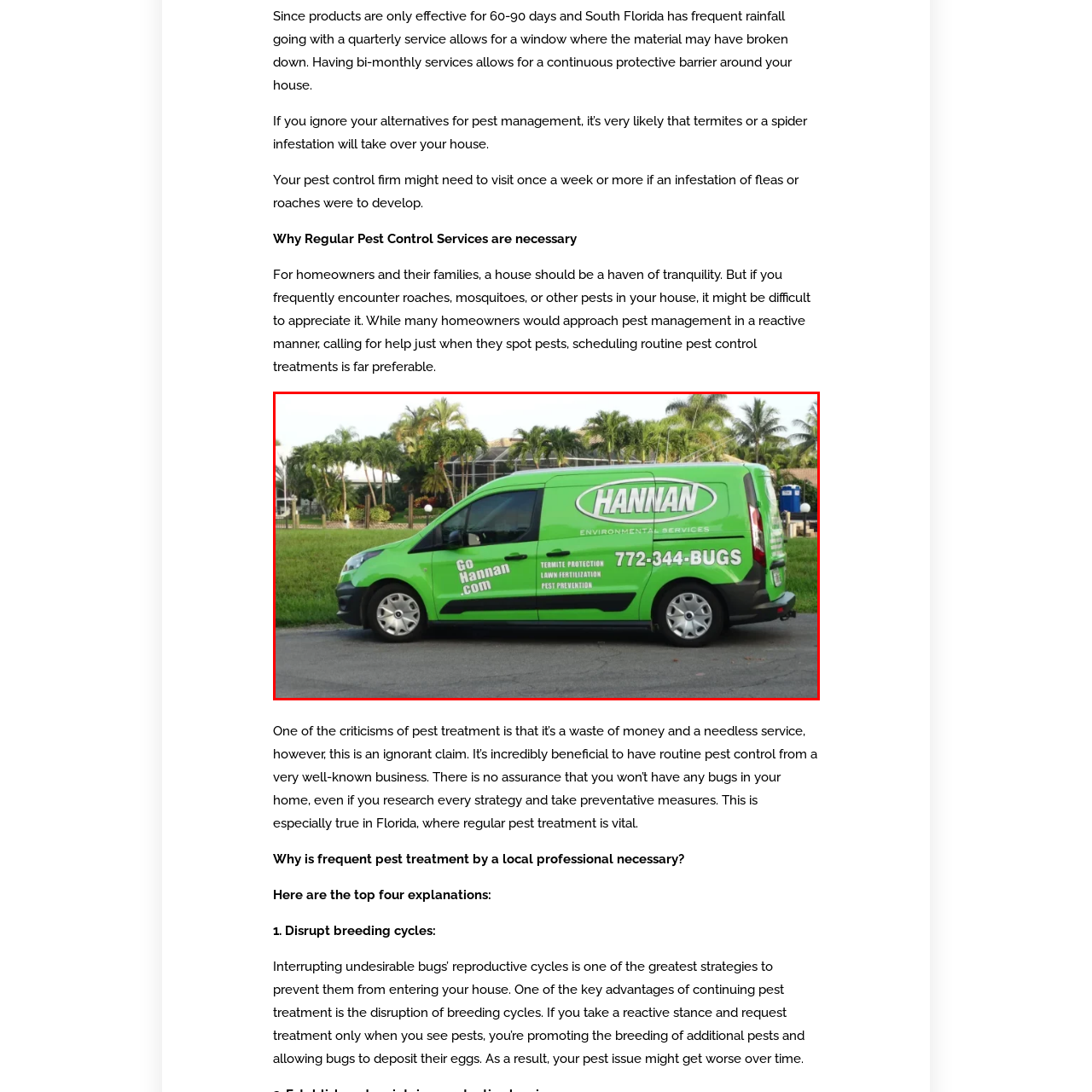Where is the van parked?
Inspect the image portion within the red bounding box and deliver a detailed answer to the question.

The van is parked on a residential street, indicating its readiness to assist local customers in managing pest control effectively, and suggesting that the company provides services to homeowners in the area.